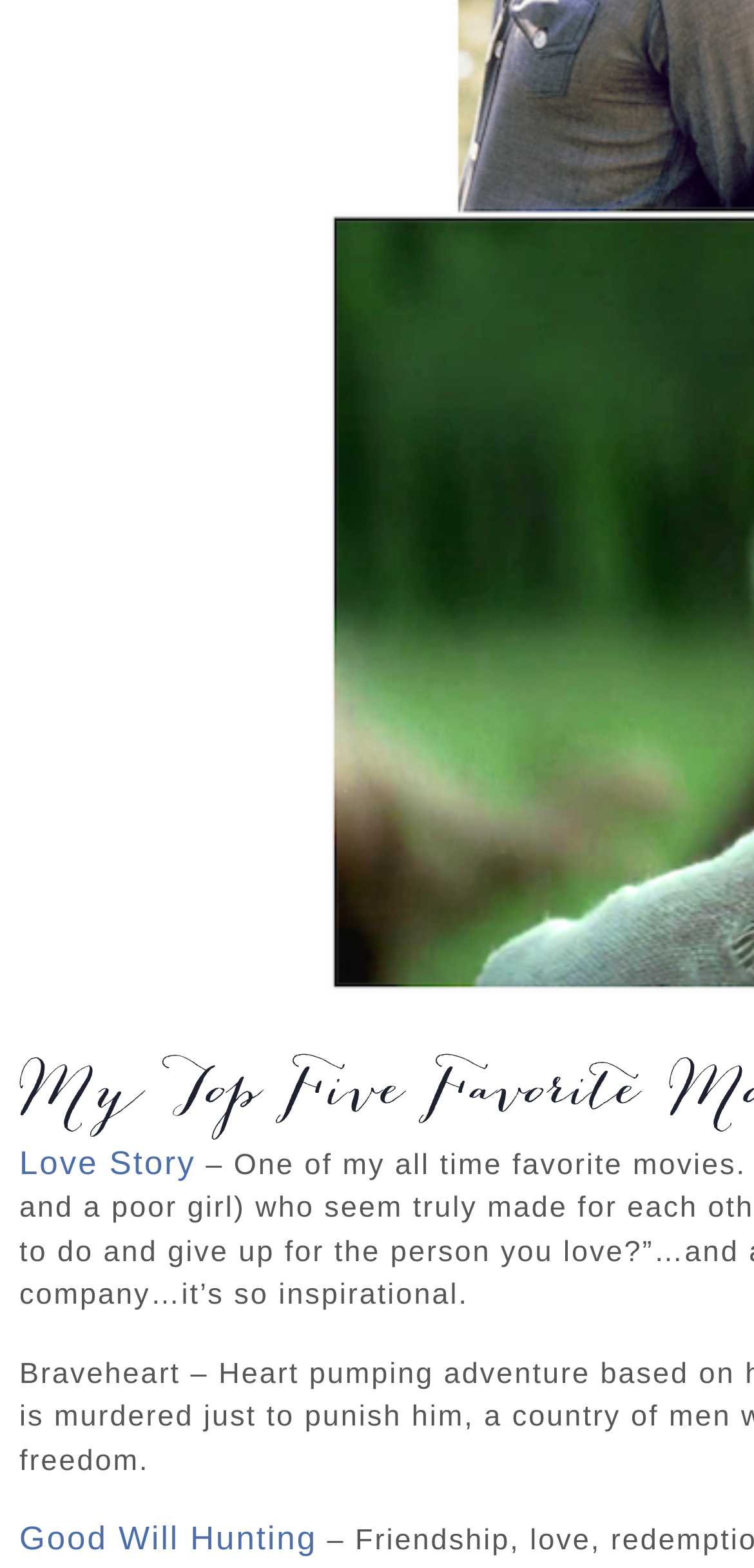Provide the bounding box coordinates for the UI element that is described as: "Good Will Hunting".

[0.026, 0.97, 0.421, 0.993]